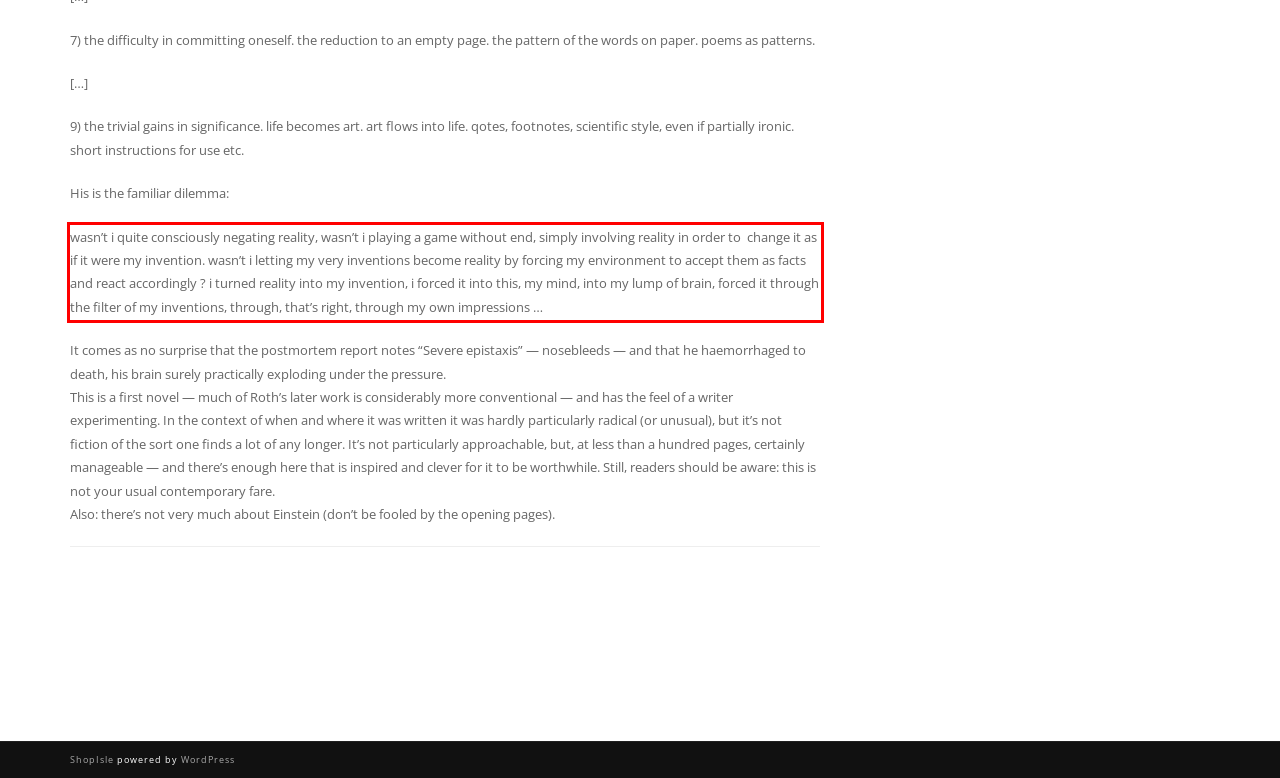From the given screenshot of a webpage, identify the red bounding box and extract the text content within it.

wasn’t i quite consciously negating reality, wasn’t i playing a game without end, simply involving reality in order to change it as if it were my invention. wasn’t i letting my very inventions become reality by forcing my environment to accept them as facts and react accordingly ? i turned reality into my invention, i forced it into this, my mind, into my lump of brain, forced it through the filter of my inventions, through, that’s right, through my own impressions …